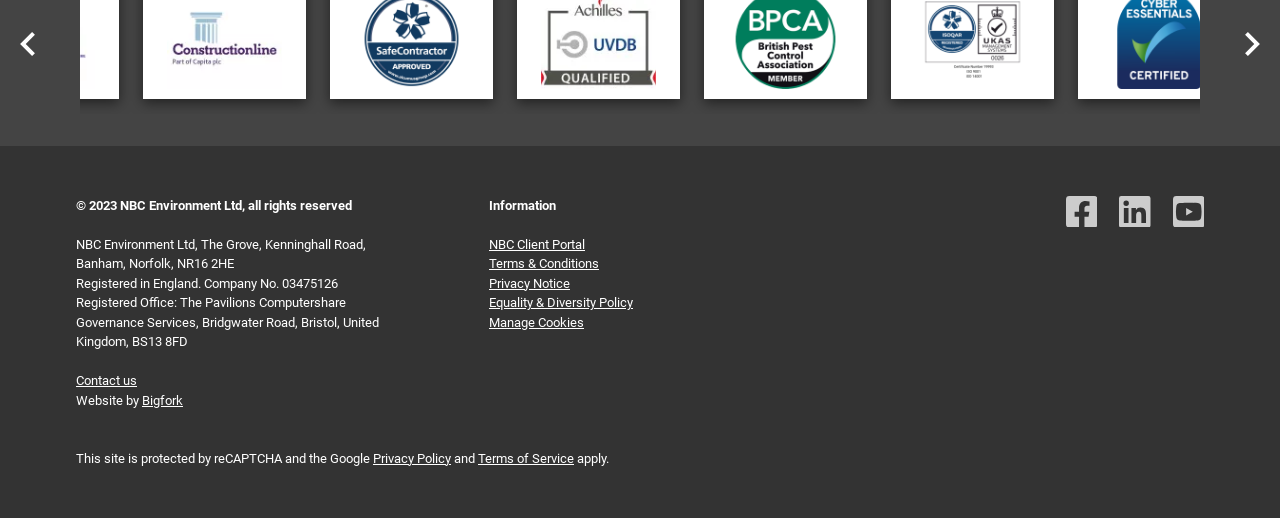Please find the bounding box coordinates in the format (top-left x, top-left y, bottom-right x, bottom-right y) for the given element description. Ensure the coordinates are floating point numbers between 0 and 1. Description: Contact us

[0.059, 0.72, 0.107, 0.749]